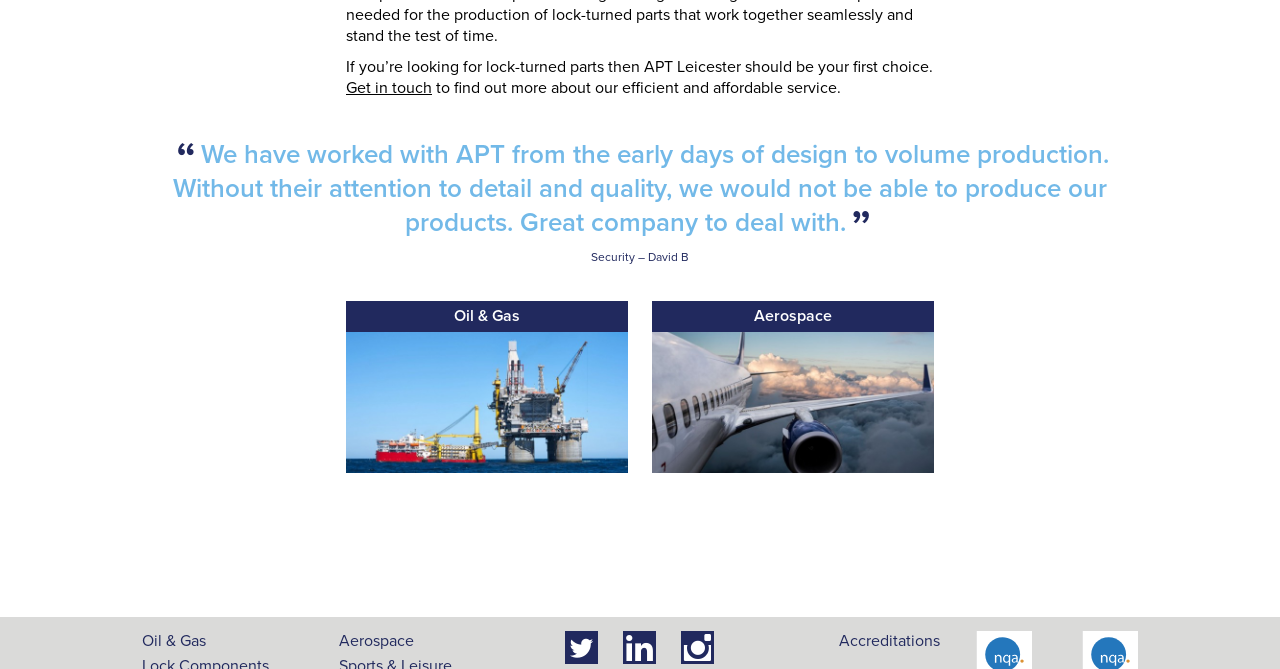Please provide a brief answer to the following inquiry using a single word or phrase:
What sectors does the company serve?

Oil & Gas, Aerospace